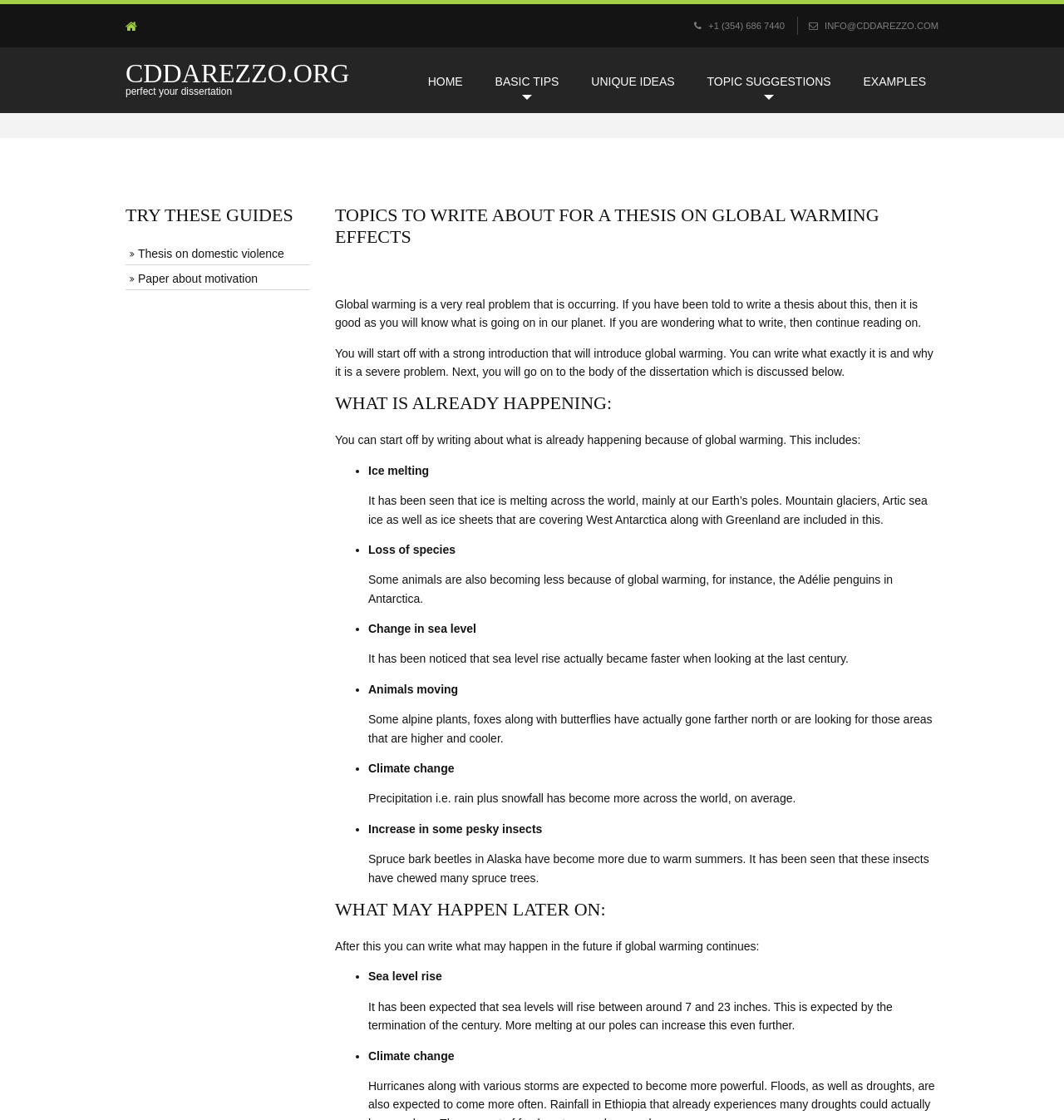How many topics are suggested for a thesis on global warming effects?
Using the visual information, answer the question in a single word or phrase.

7